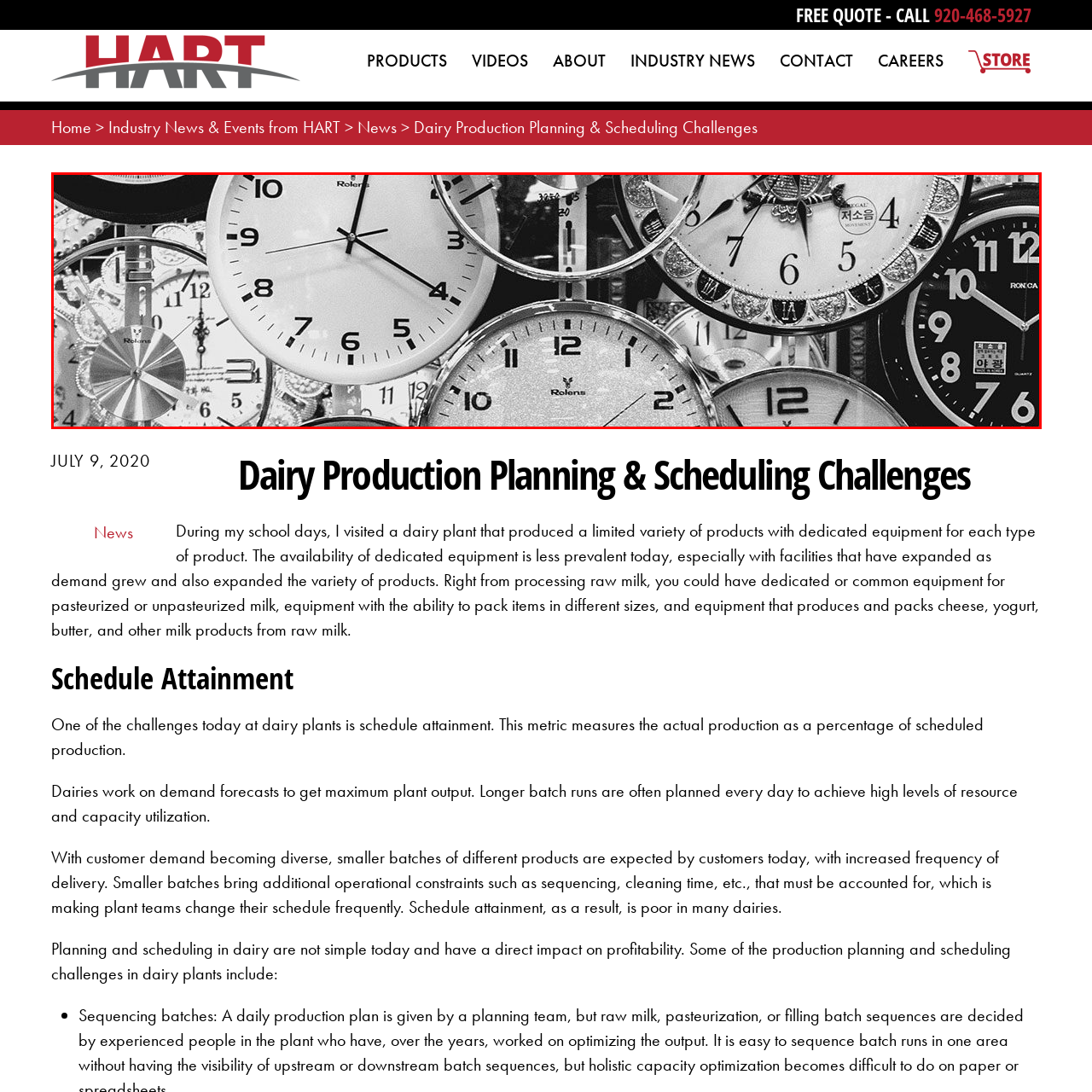What do the clocks display?
Focus on the image highlighted by the red bounding box and deliver a thorough explanation based on what you see.

The caption states that each clock displays different numbers and configurations, highlighting their unique characteristics, which suggests that the clocks are showcasing their individual features and styles.